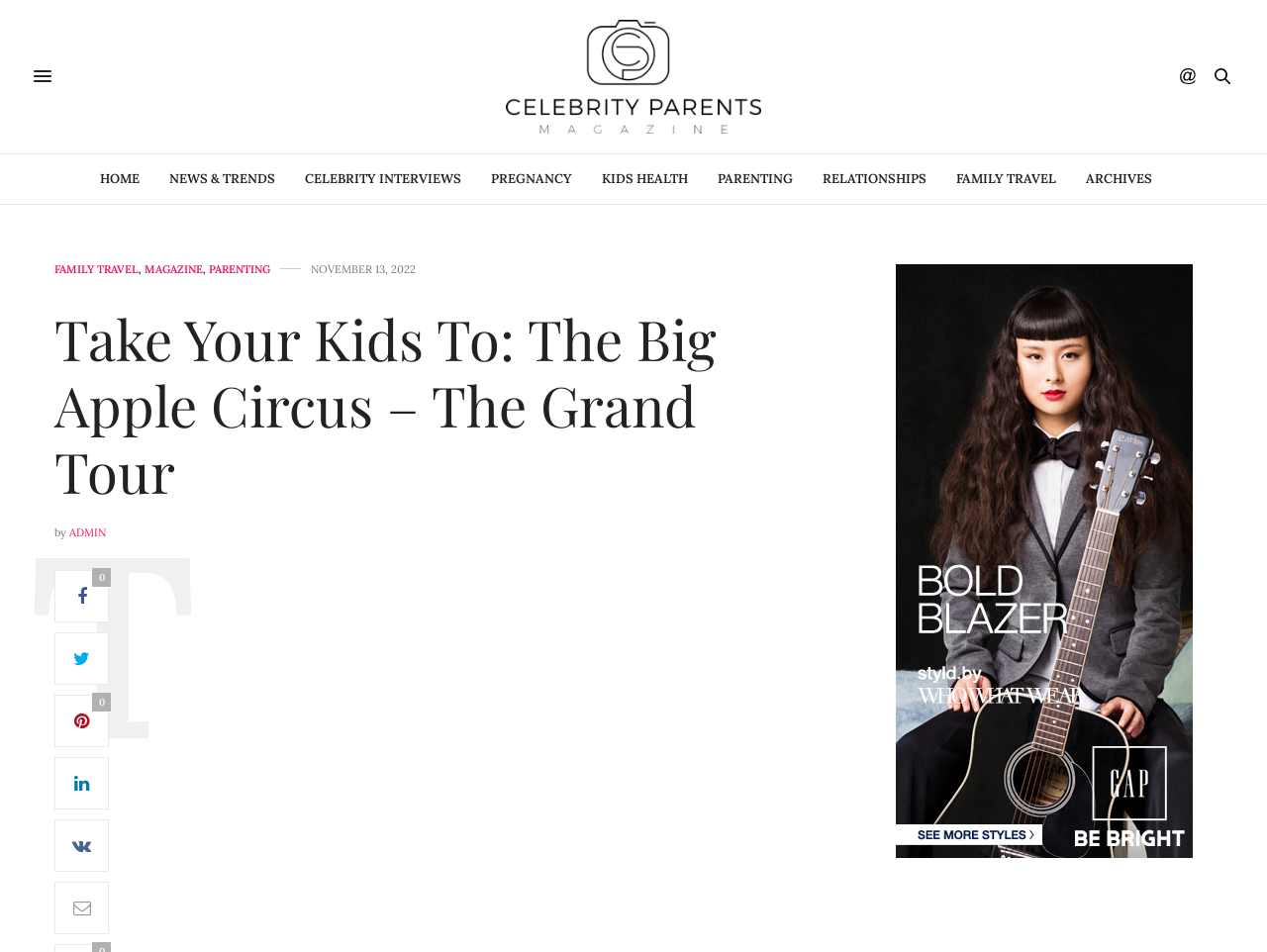What is the date of the article?
Use the information from the image to give a detailed answer to the question.

I found a line of text at the bottom of the webpage with the date 'NOVEMBER 13, 2022', which suggests that this is the date the article was published.